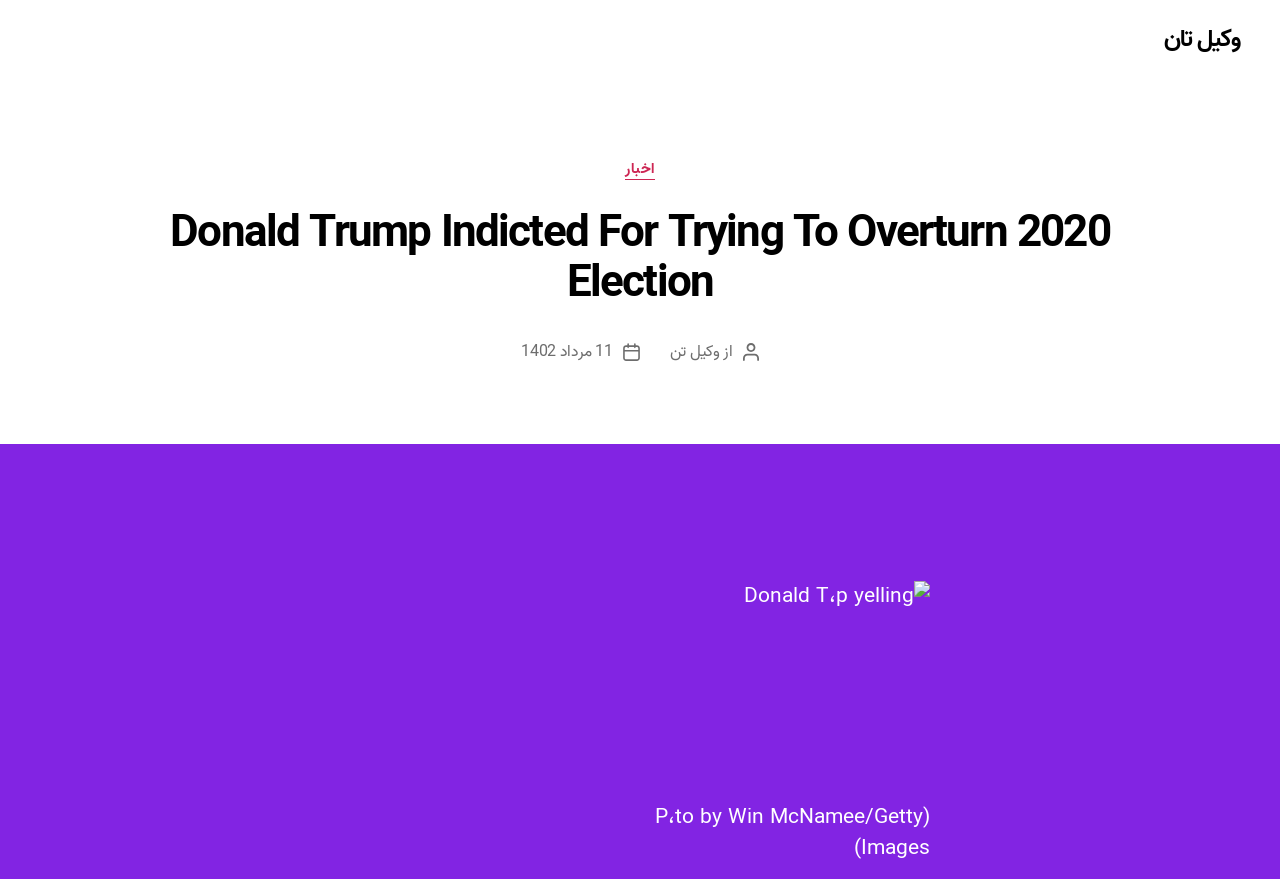What is the category of the article?
Based on the image, provide your answer in one word or phrase.

اخبار